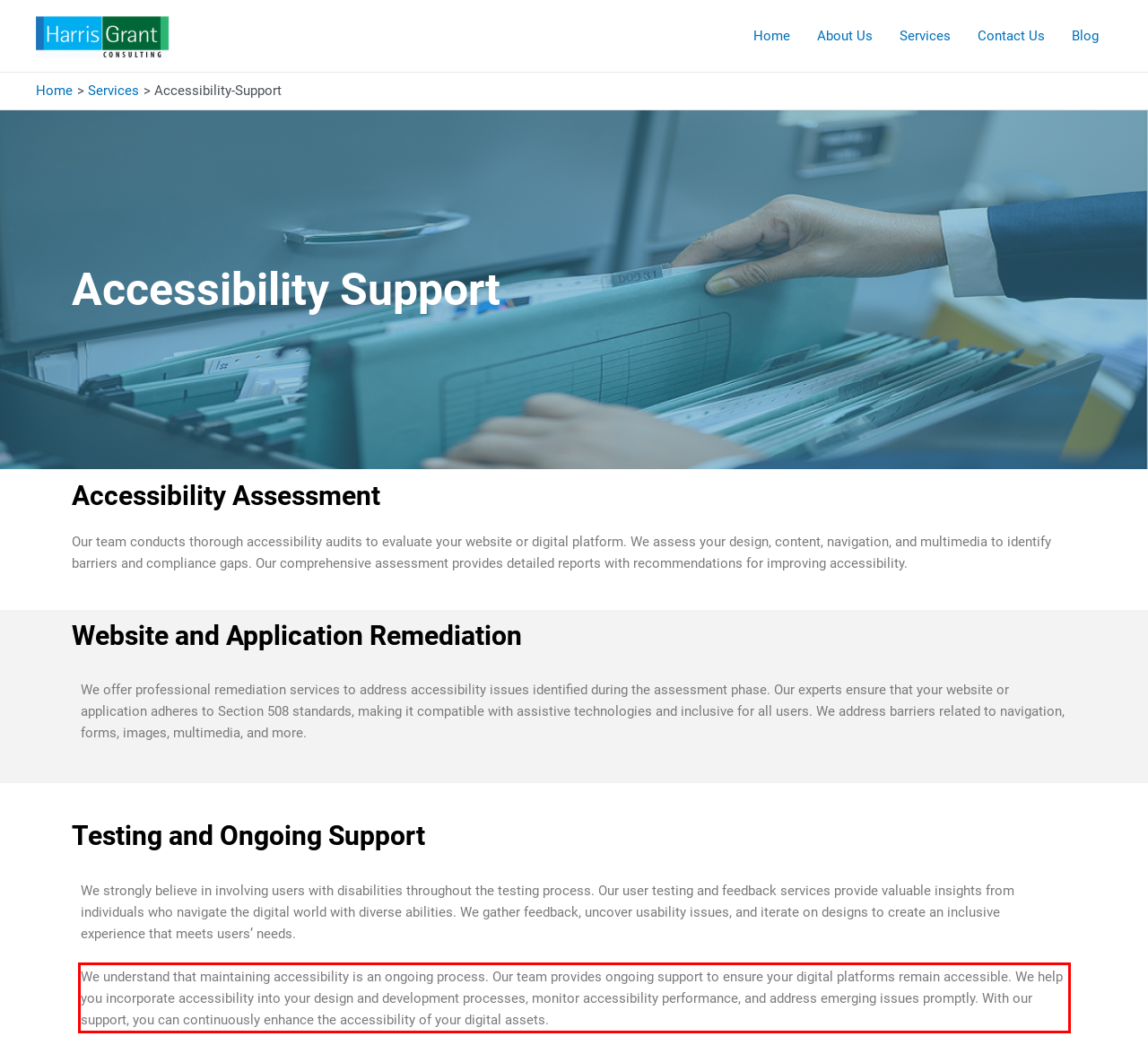Please examine the screenshot of the webpage and read the text present within the red rectangle bounding box.

We understand that maintaining accessibility is an ongoing process. Our team provides ongoing support to ensure your digital platforms remain accessible. We help you incorporate accessibility into your design and development processes, monitor accessibility performance, and address emerging issues promptly. With our support, you can continuously enhance the accessibility of your digital assets.